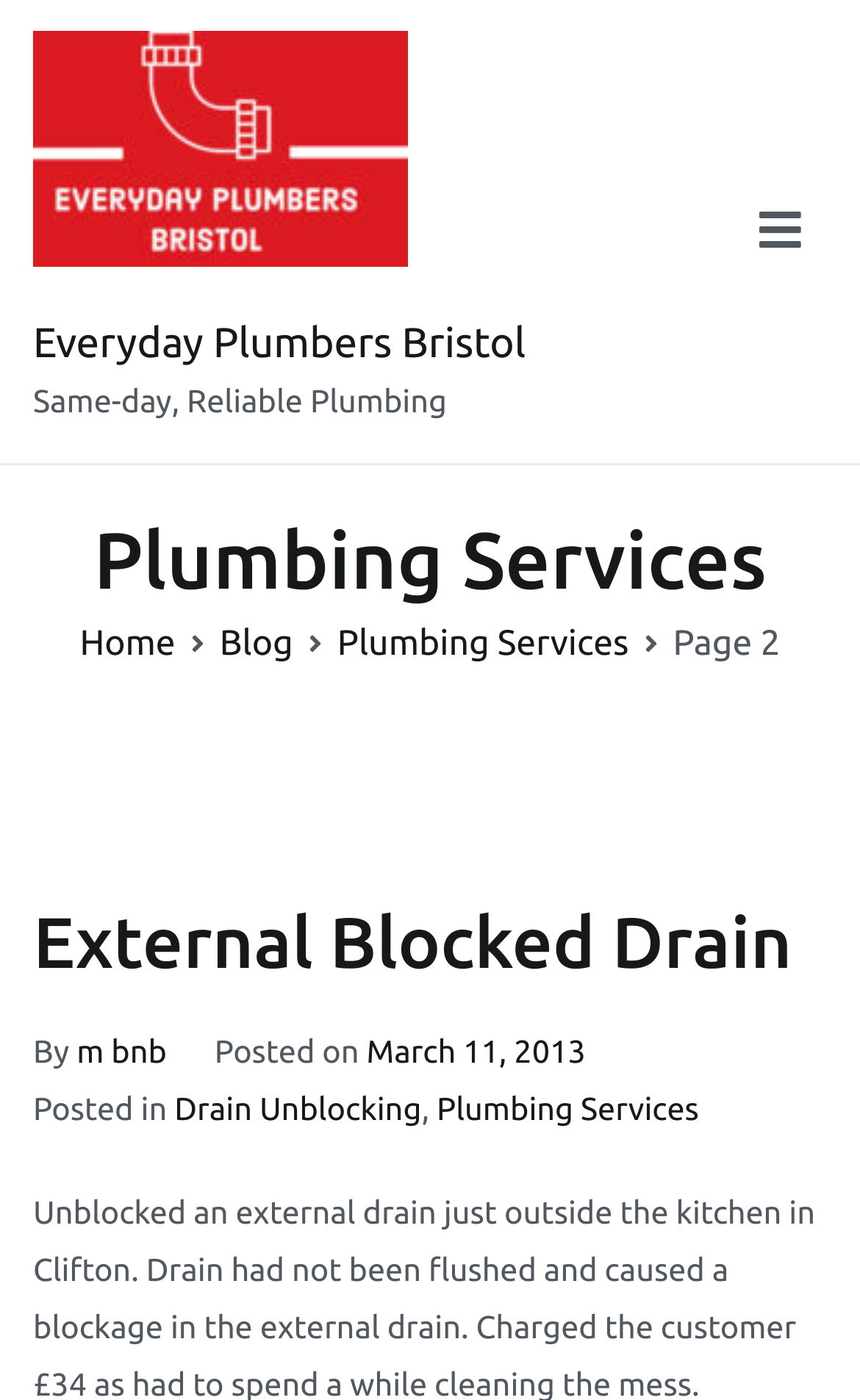Please specify the bounding box coordinates of the element that should be clicked to execute the given instruction: 'Click on the 'Everyday Plumbers Bristol' link'. Ensure the coordinates are four float numbers between 0 and 1, expressed as [left, top, right, bottom].

[0.038, 0.227, 0.611, 0.262]